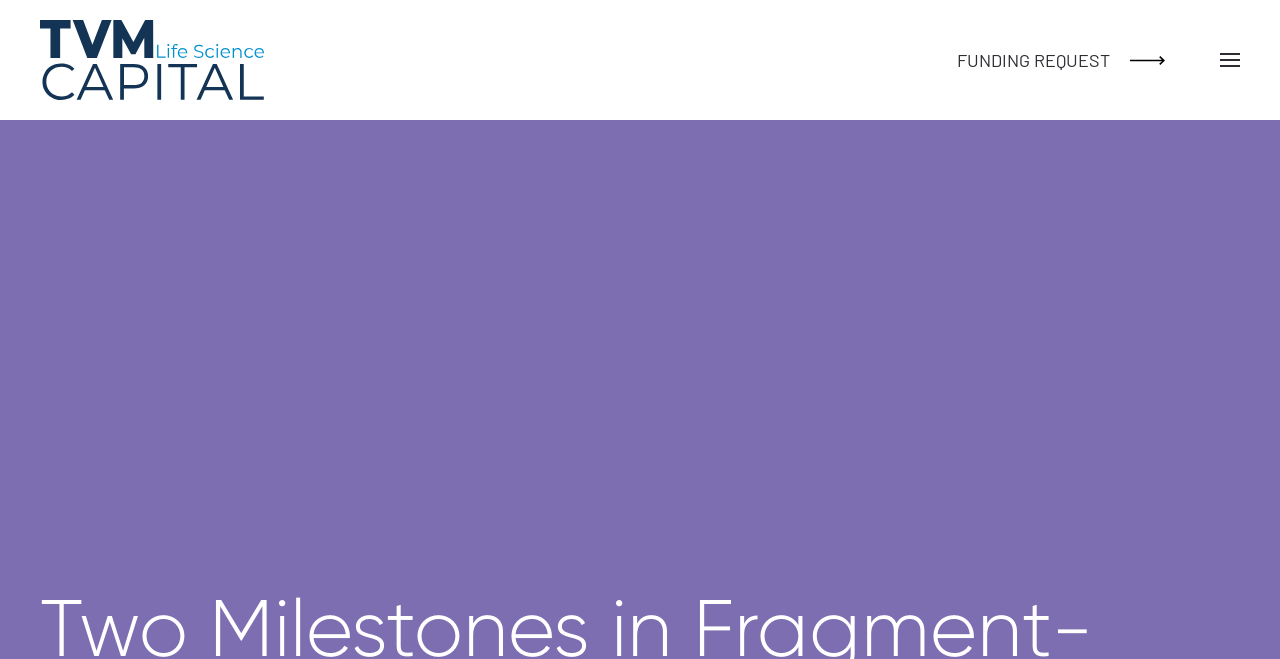Please find the bounding box for the UI element described by: "aria-label="Back to home"".

[0.031, 0.03, 0.206, 0.152]